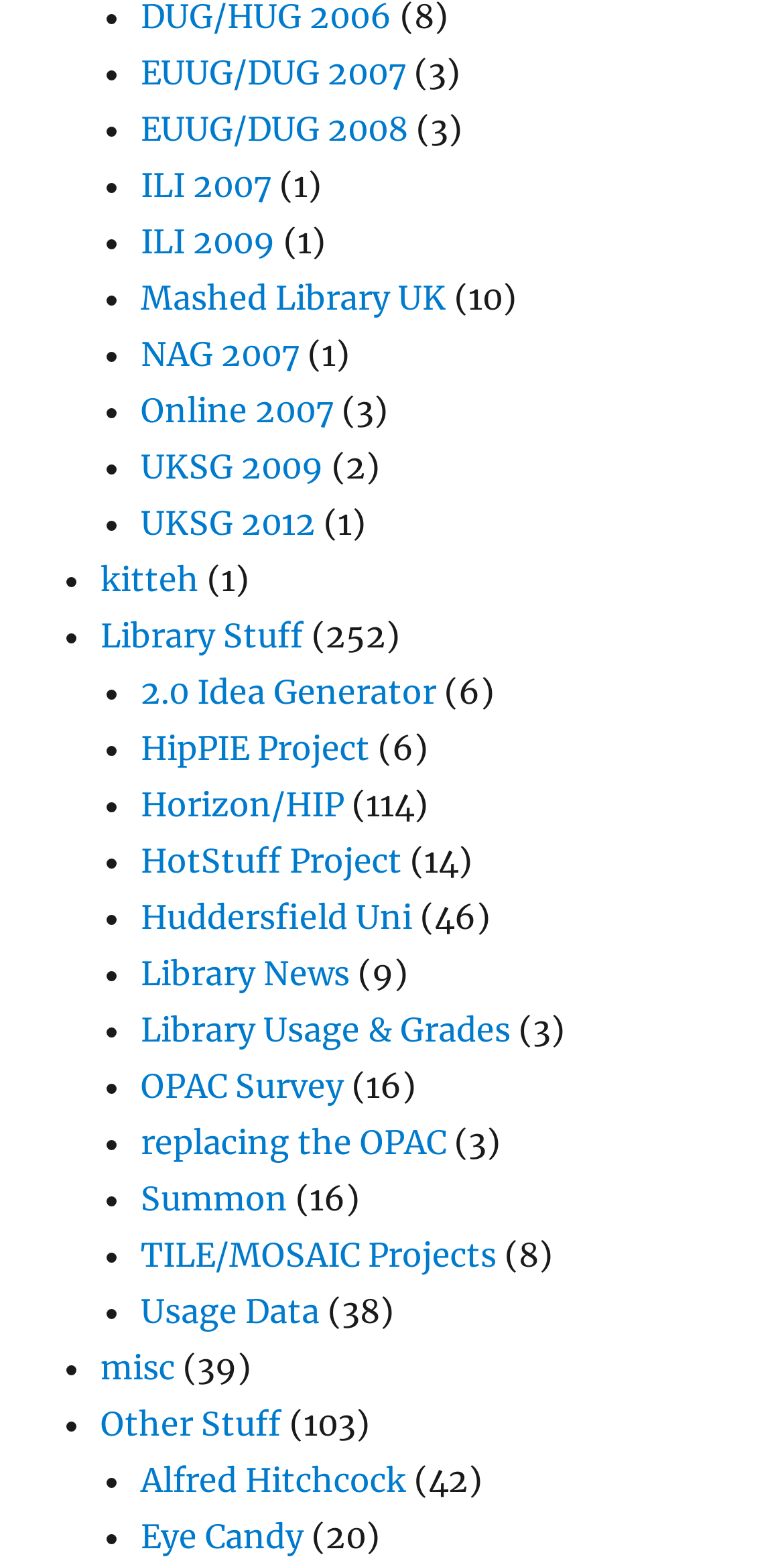Please answer the following question using a single word or phrase: 
How many items are listed under Library Stuff?

252